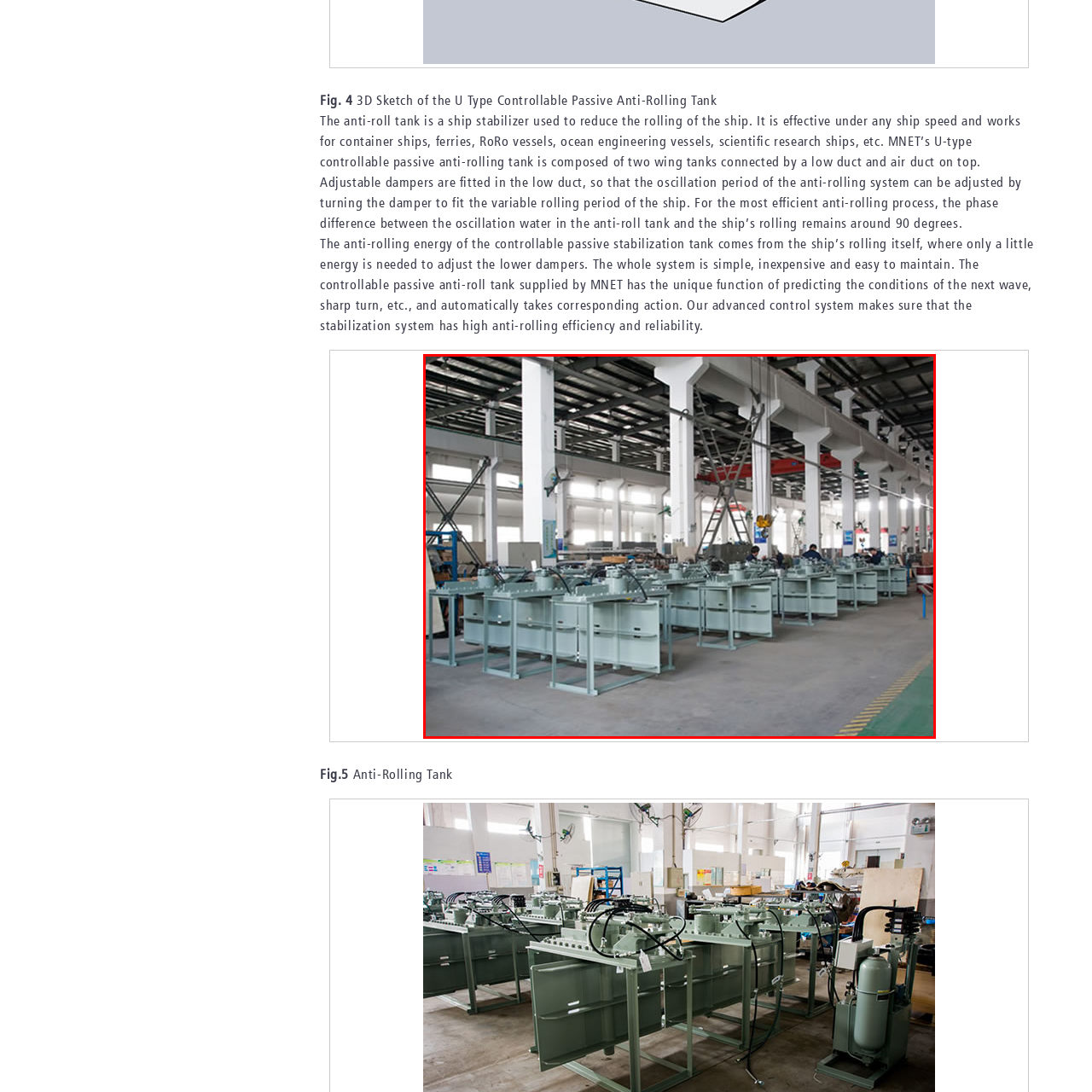What is the primary function of the machinery?
Please focus on the image surrounded by the red bounding box and provide a one-word or phrase answer based on the image.

Producing ship stabilizers